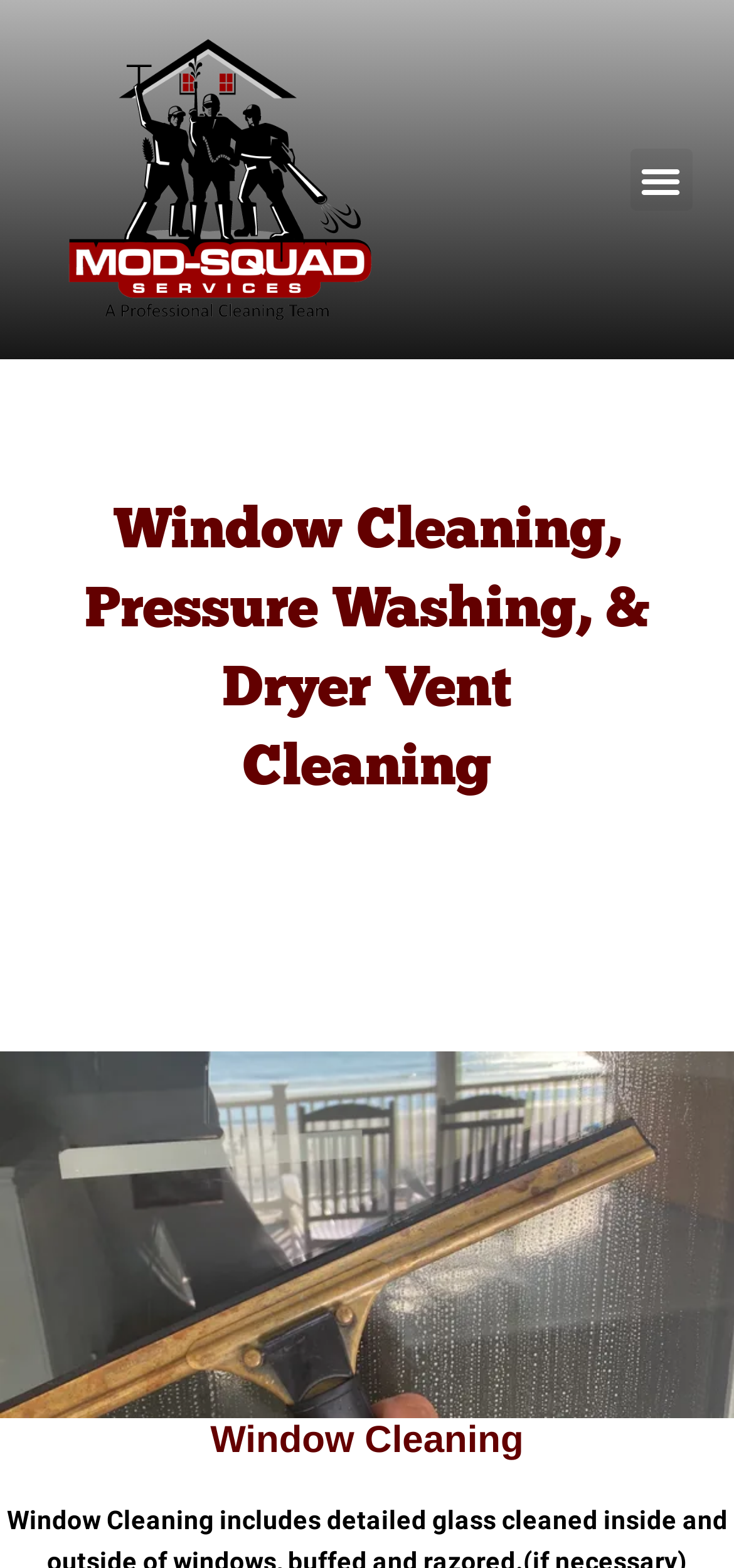Generate the text content of the main headline of the webpage.

Window Cleaning, Pressure Washing, & Dryer Vent
Cleaning